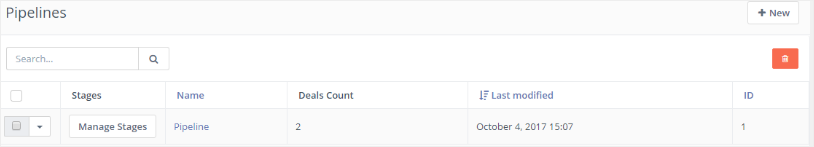Provide your answer in a single word or phrase: 
How many deals are associated with the 'Pipeline' stage?

2